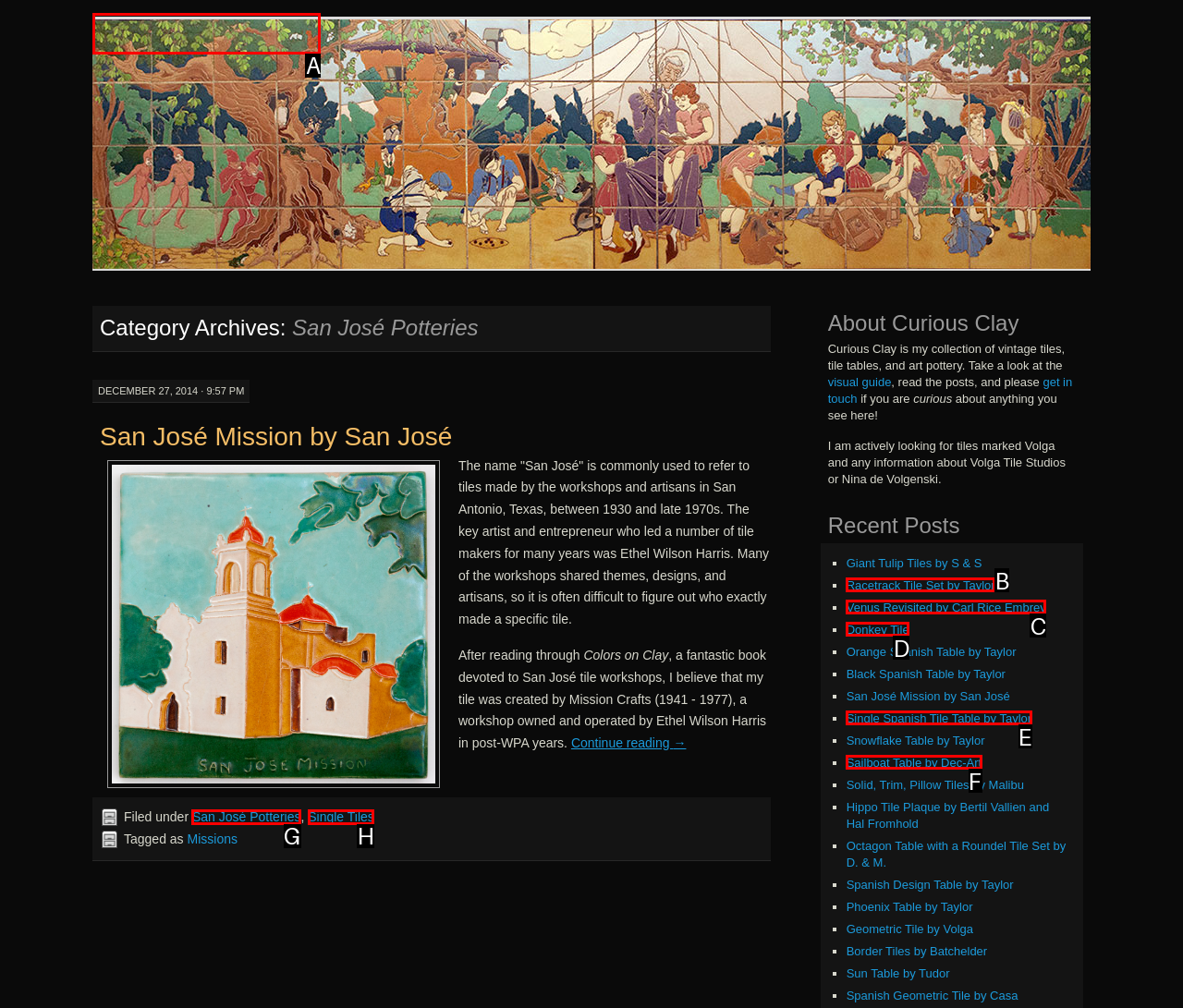Match the following description to a UI element: Curious Clay
Provide the letter of the matching option directly.

A